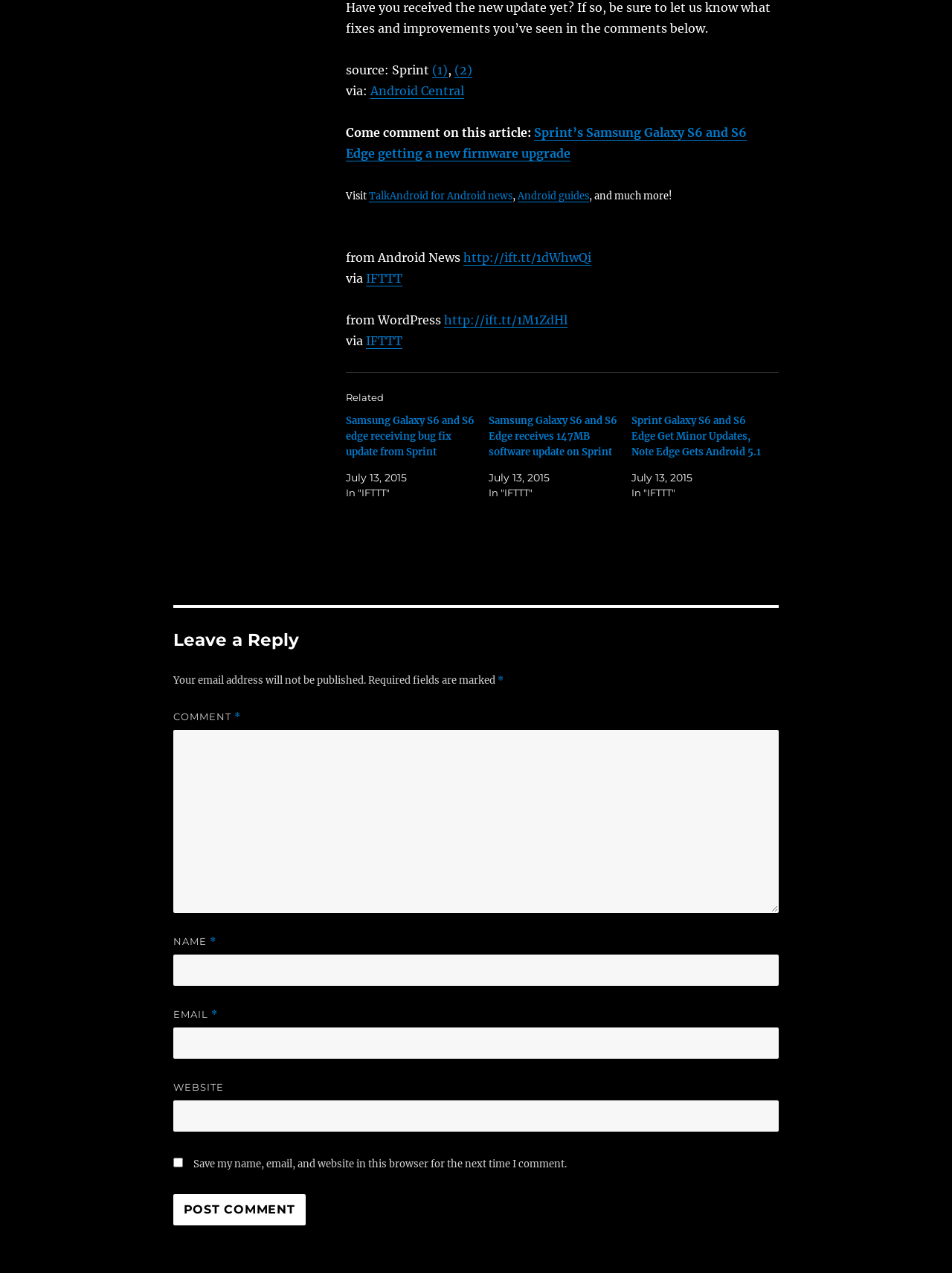How many fields are required in the comment section? Please answer the question using a single word or phrase based on the image.

3